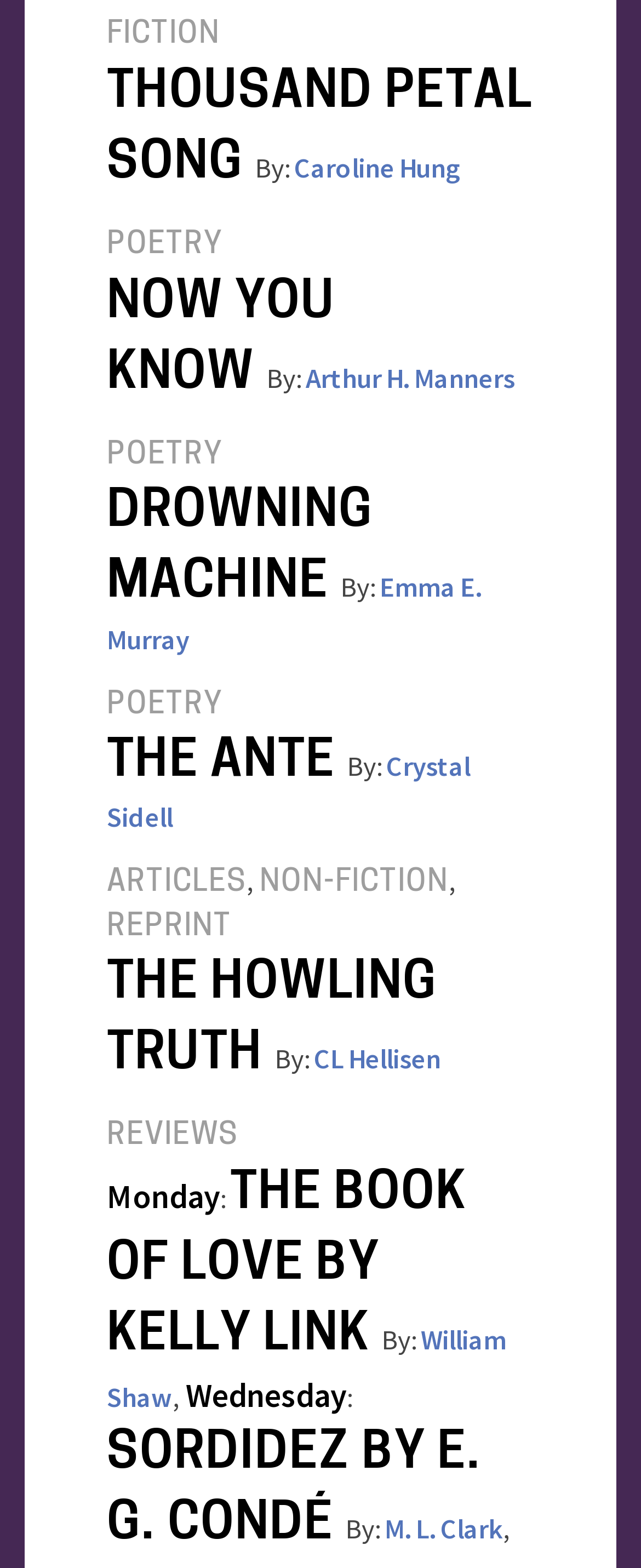Locate the bounding box coordinates of the area you need to click to fulfill this instruction: 'View POETRY'. The coordinates must be in the form of four float numbers ranging from 0 to 1: [left, top, right, bottom].

[0.167, 0.147, 0.349, 0.167]